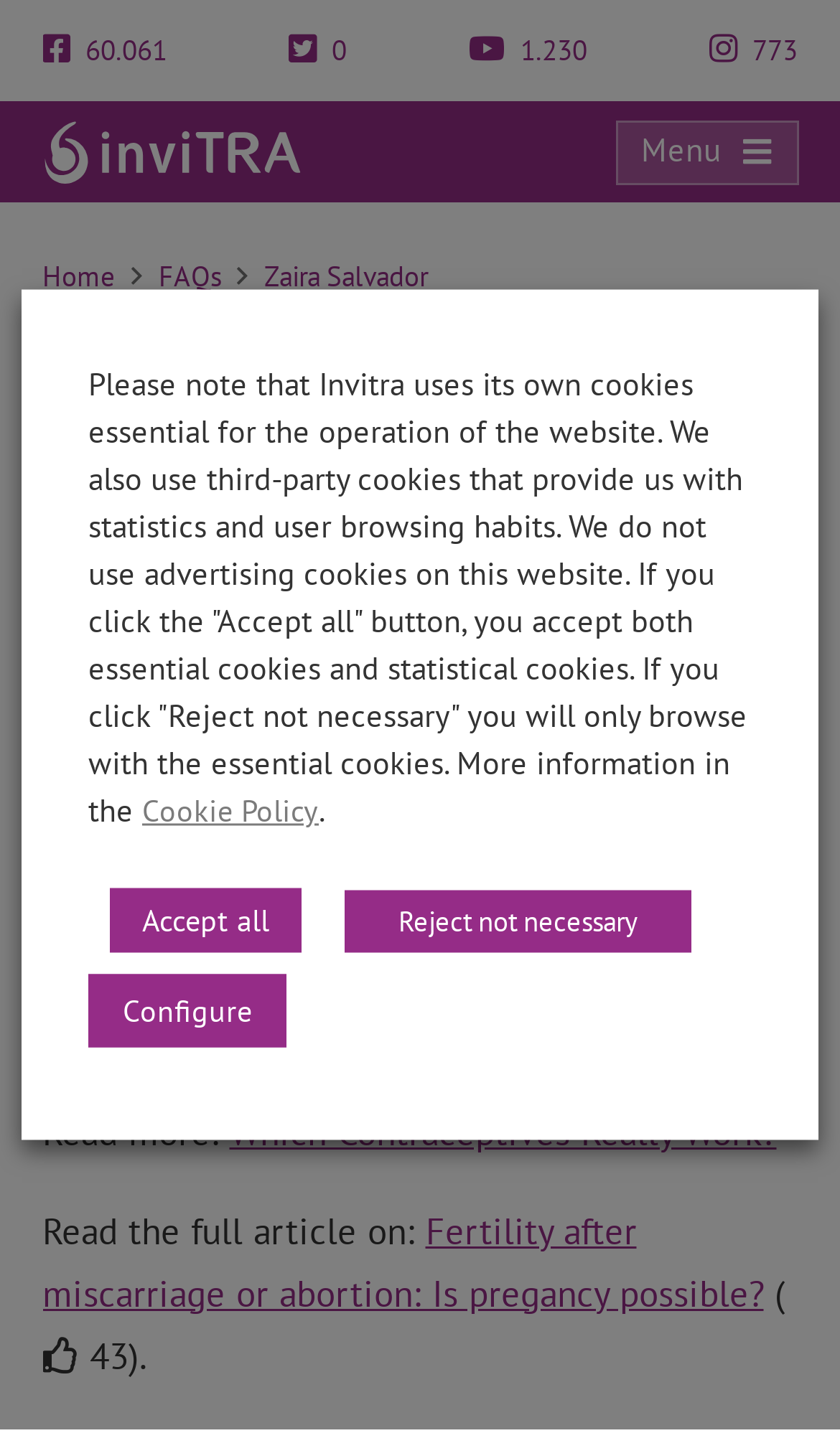Using the details in the image, give a detailed response to the question below:
What is the topic of the full article that can be read on?

The text says 'Read the full article on: Fertility after miscarriage or abortion: Is pregnancy possible?' This indicates that the topic of the full article is fertility after miscarriage or abortion.